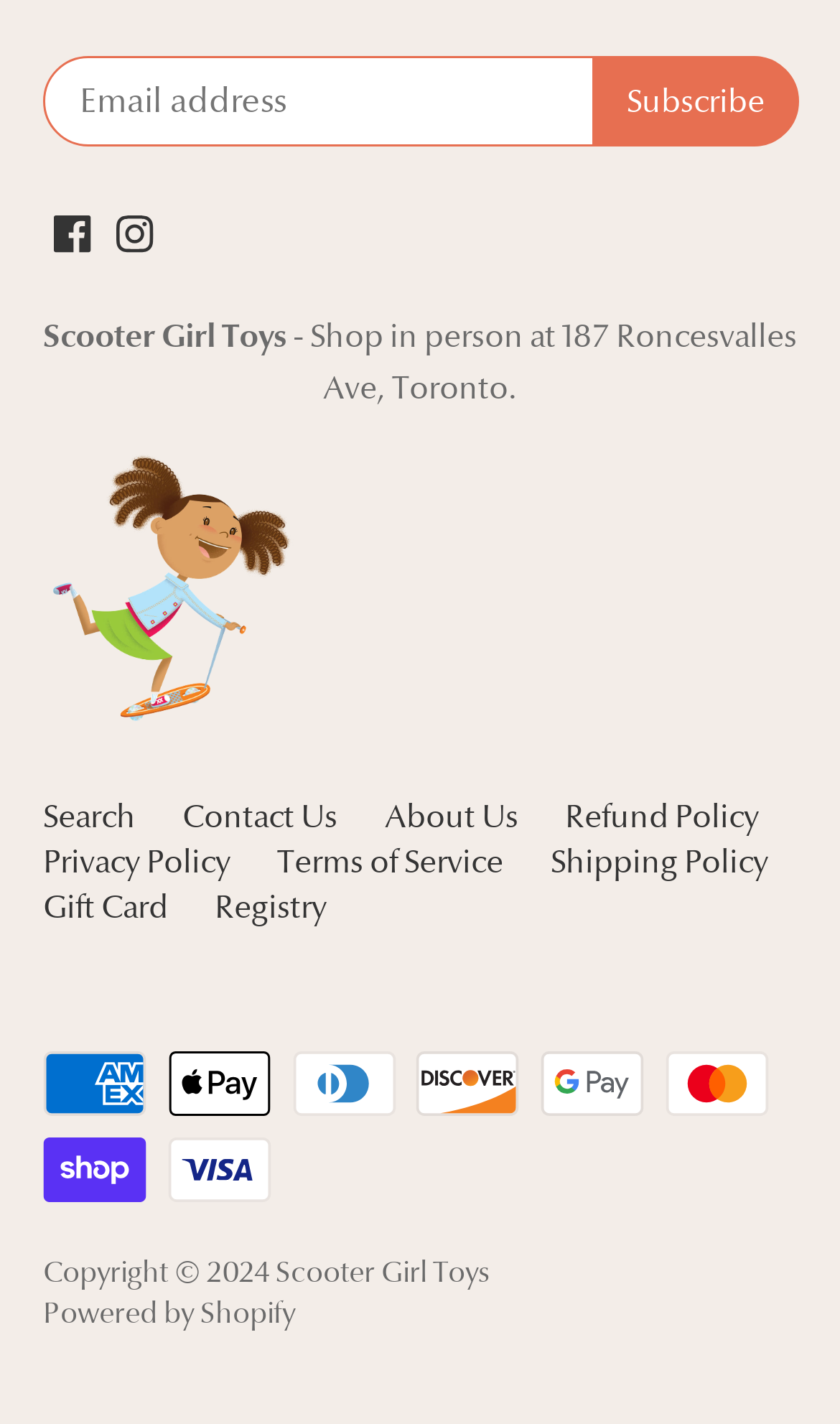Provide a single word or phrase to answer the given question: 
What is the name of the store?

Scooter Girl Toys